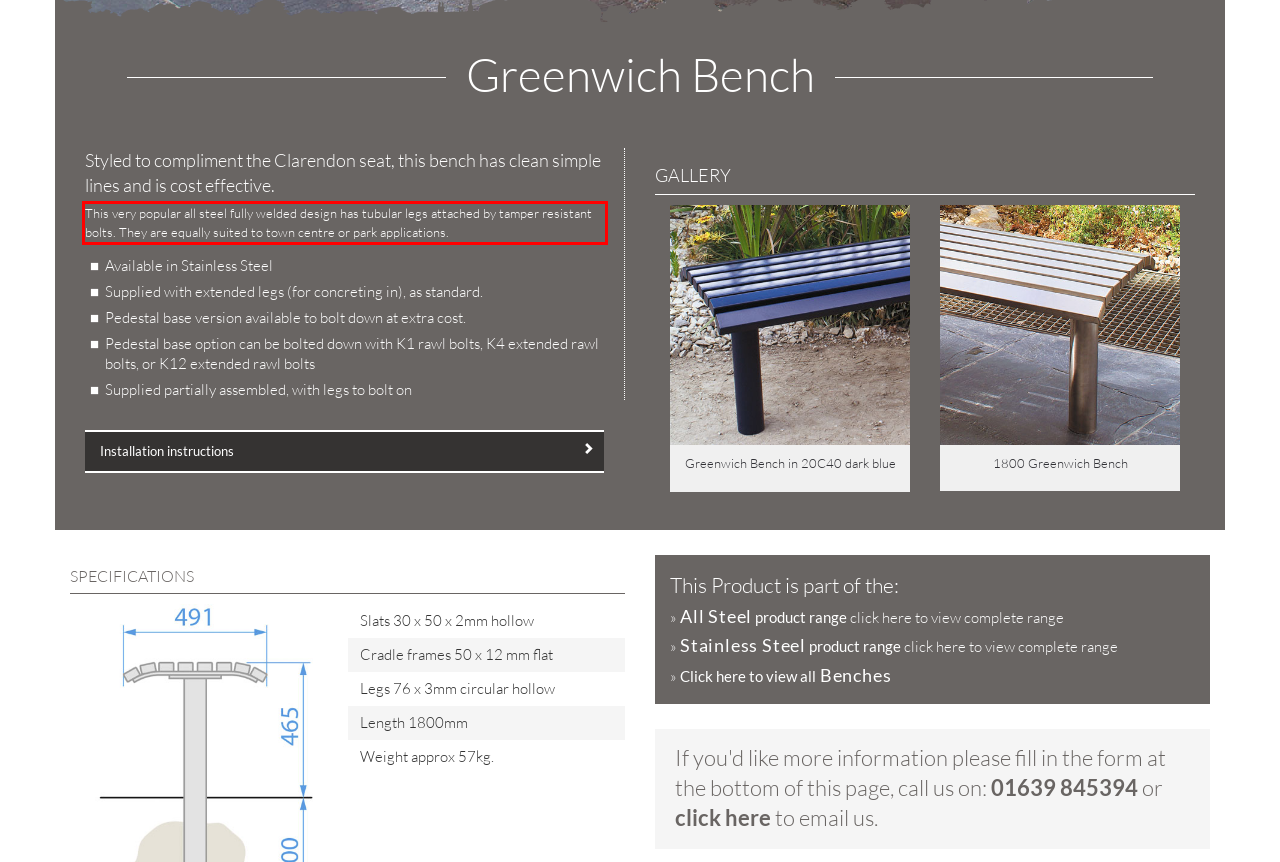Please extract the text content from the UI element enclosed by the red rectangle in the screenshot.

This very popular all steel fully welded design has tubular legs attached by tamper resistant bolts. They are equally suited to town centre or park applications.